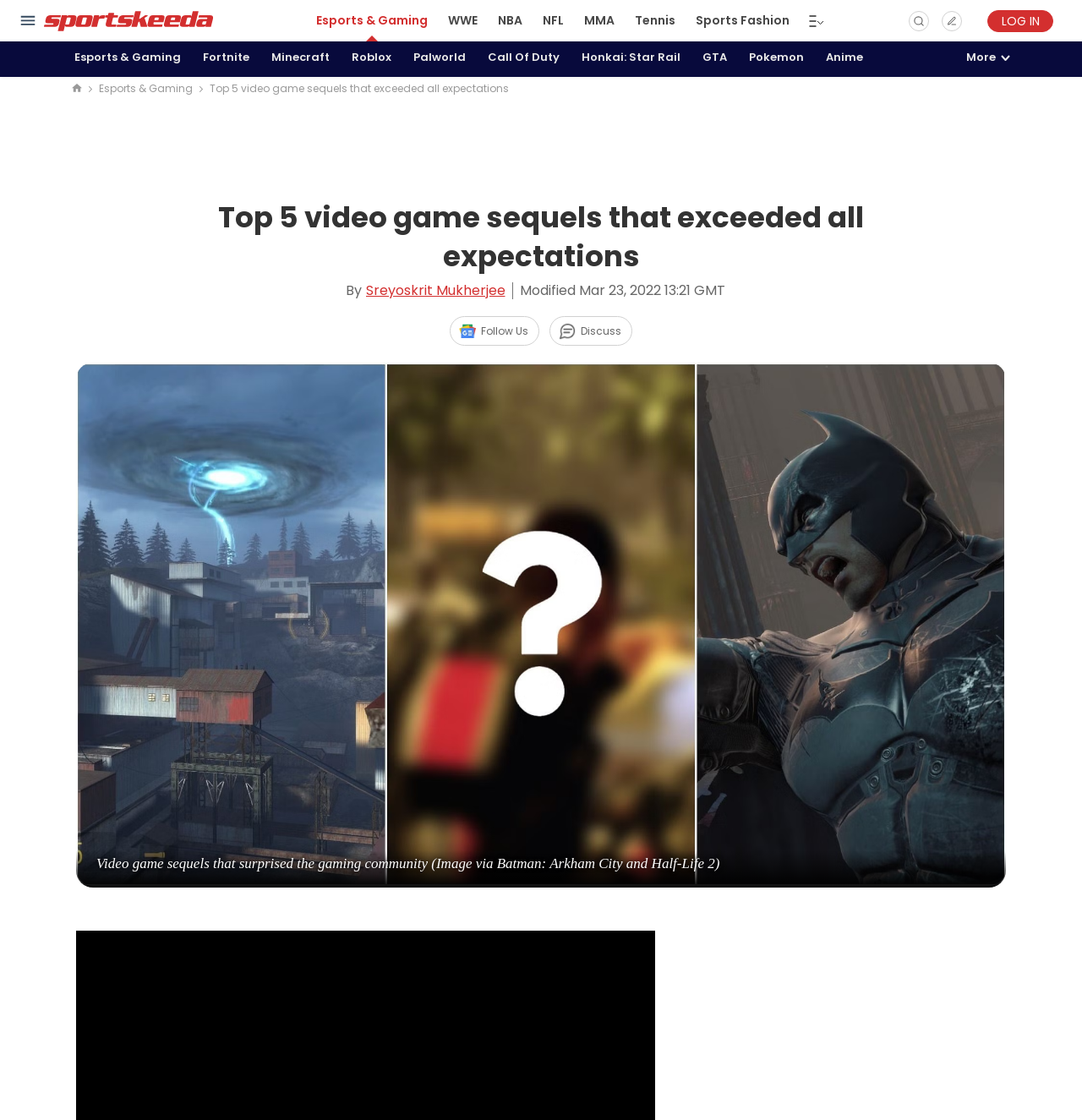Give a one-word or one-phrase response to the question:
What is the name of the author of the article?

Sreyoskrit Mukherjee